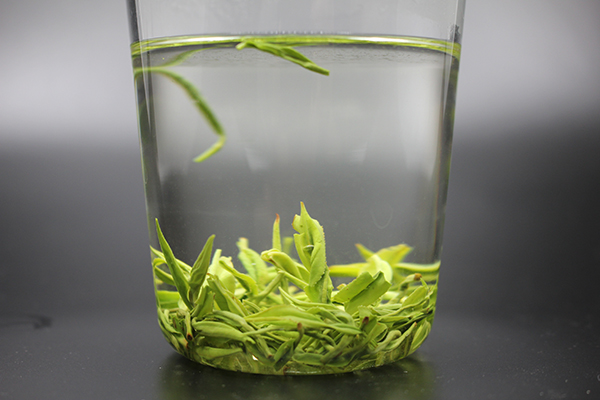What is the fragrance of the tea reminiscent of?
Please ensure your answer is as detailed and informative as possible.

The caption states that the water above the tea leaves has a 'light fragrance reminiscent of cooked chestnut', indicating that the tea has a subtle aroma similar to that of cooked chestnut.